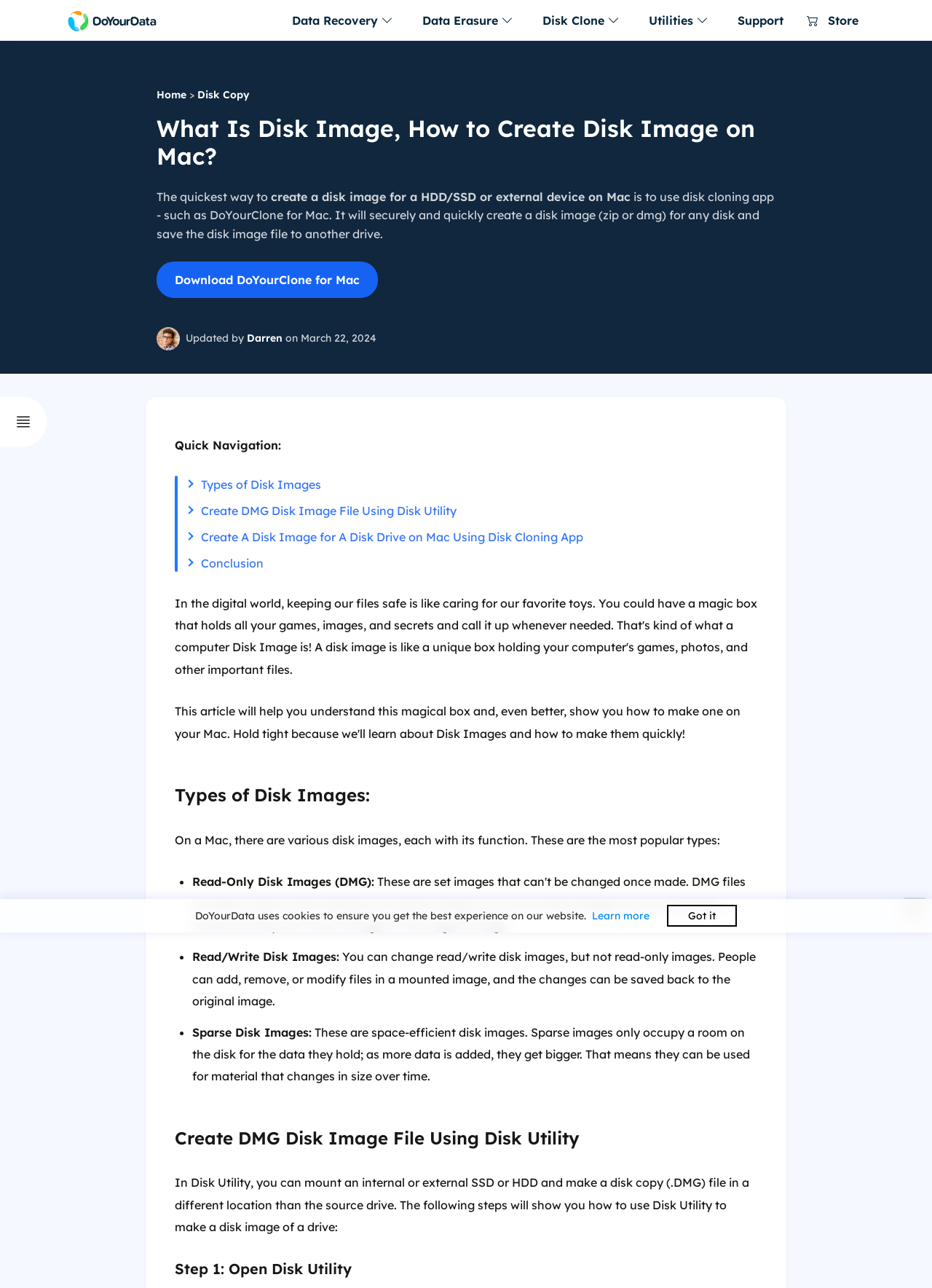Could you determine the bounding box coordinates of the clickable element to complete the instruction: "View the 'Types of Disk Images' section"? Provide the coordinates as four float numbers between 0 and 1, i.e., [left, top, right, bottom].

[0.216, 0.371, 0.345, 0.382]